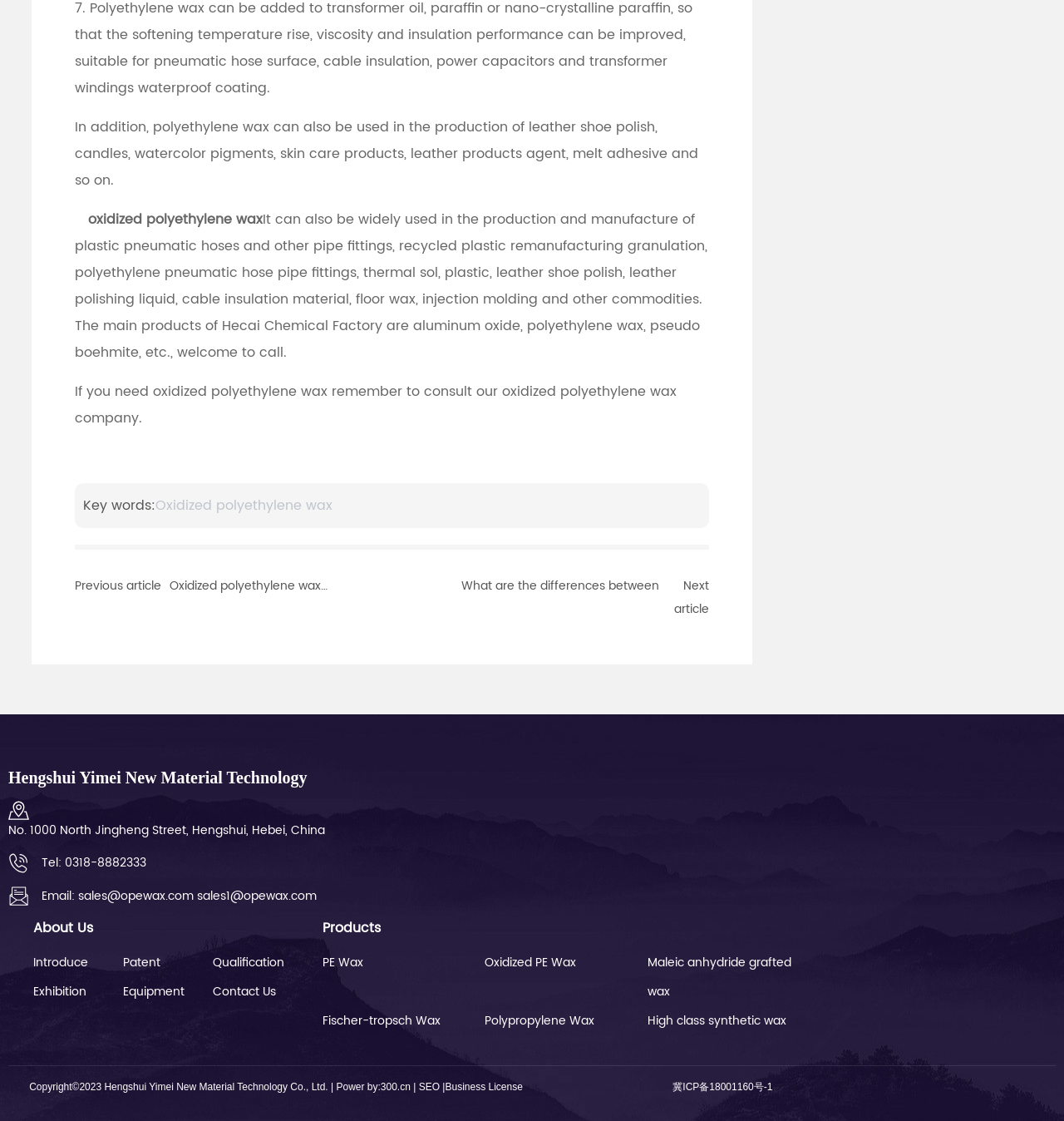Locate the bounding box coordinates of the element you need to click to accomplish the task described by this instruction: "View 'Oxidized polyethylene wax manufacturers talk about the characteristics of polyethylene wax'".

[0.16, 0.514, 0.35, 0.572]